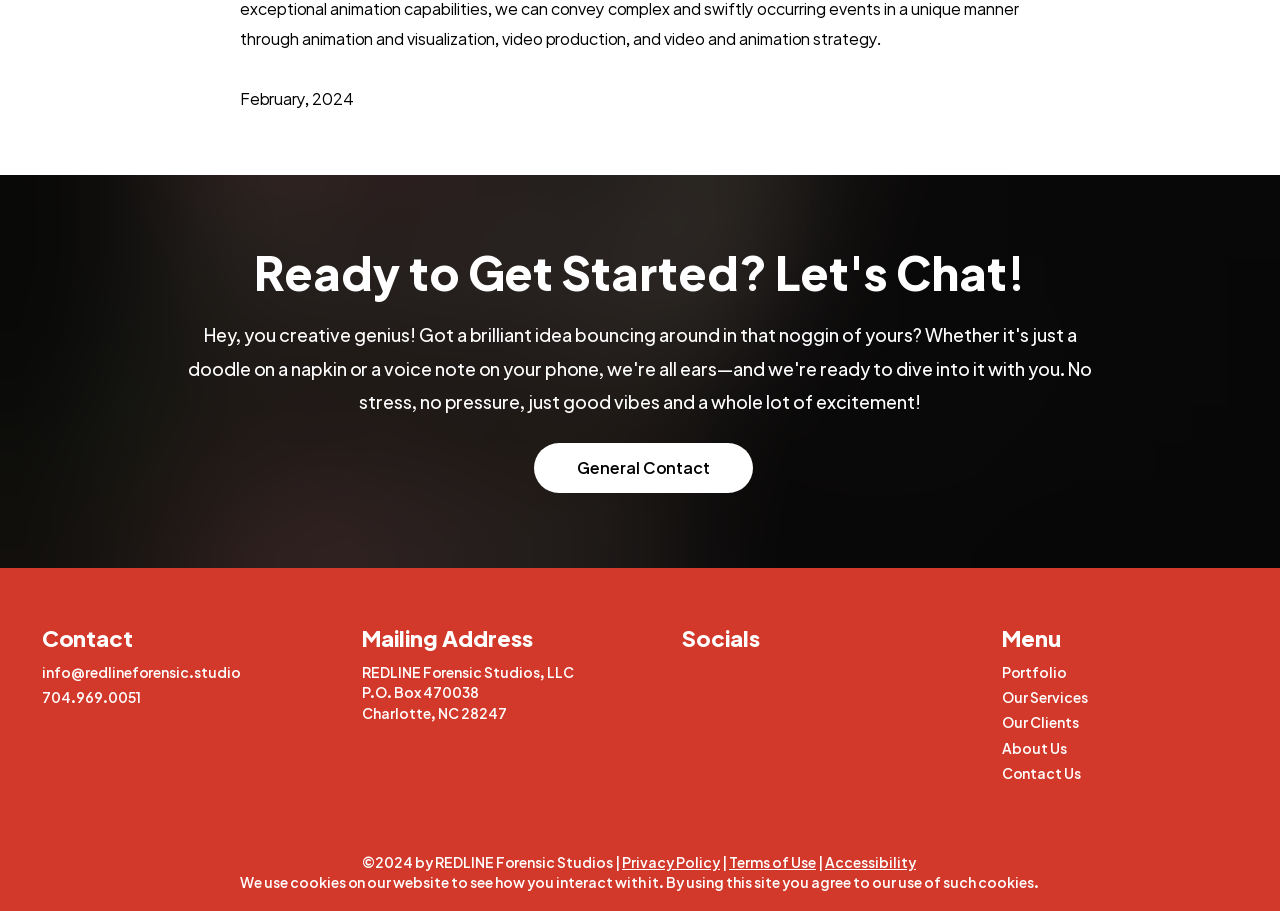What social media platforms are listed?
Based on the screenshot, answer the question with a single word or phrase.

LinkedIn, Youtube, TikTok, Instagram